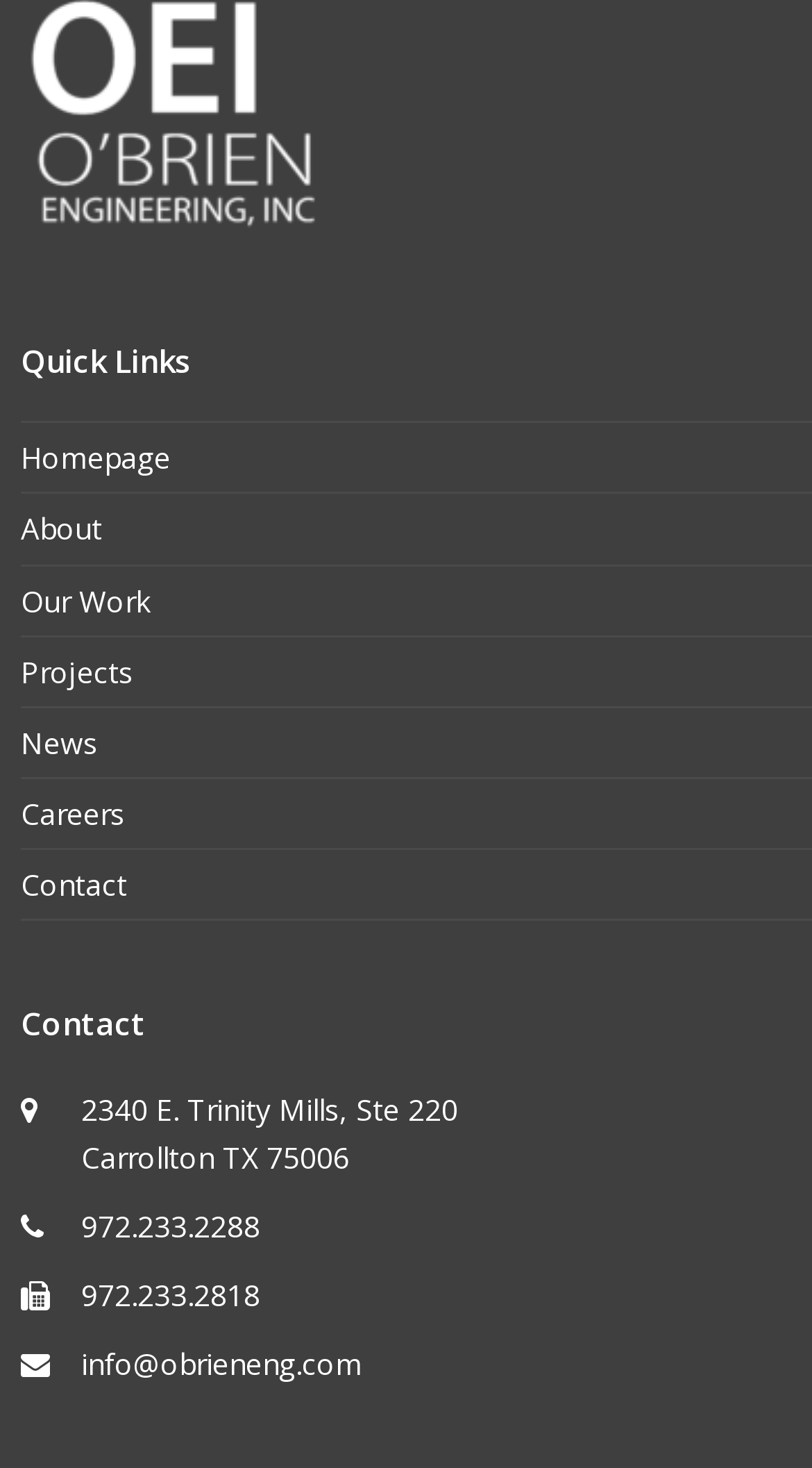Please predict the bounding box coordinates of the element's region where a click is necessary to complete the following instruction: "view about page". The coordinates should be represented by four float numbers between 0 and 1, i.e., [left, top, right, bottom].

[0.026, 0.347, 0.126, 0.374]